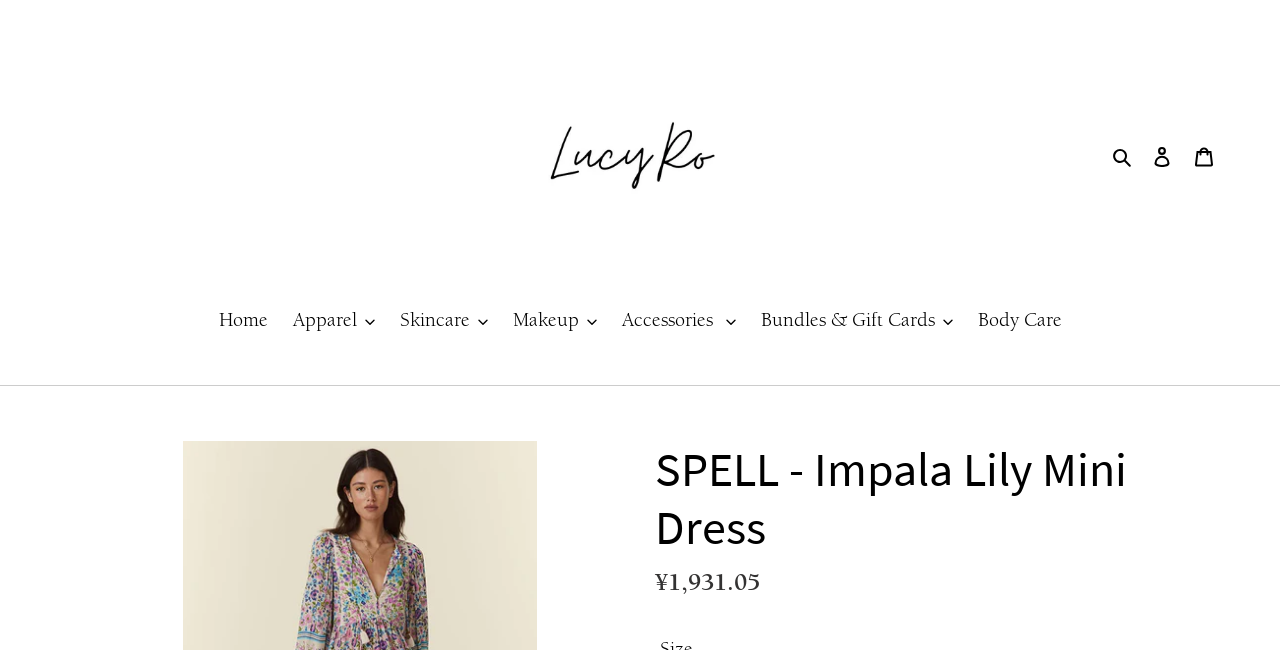What is the price of the dress?
Use the image to give a comprehensive and detailed response to the question.

I found the answer by looking at the StaticText element with the text '¥1,931.05' which is likely the price of the product being displayed.